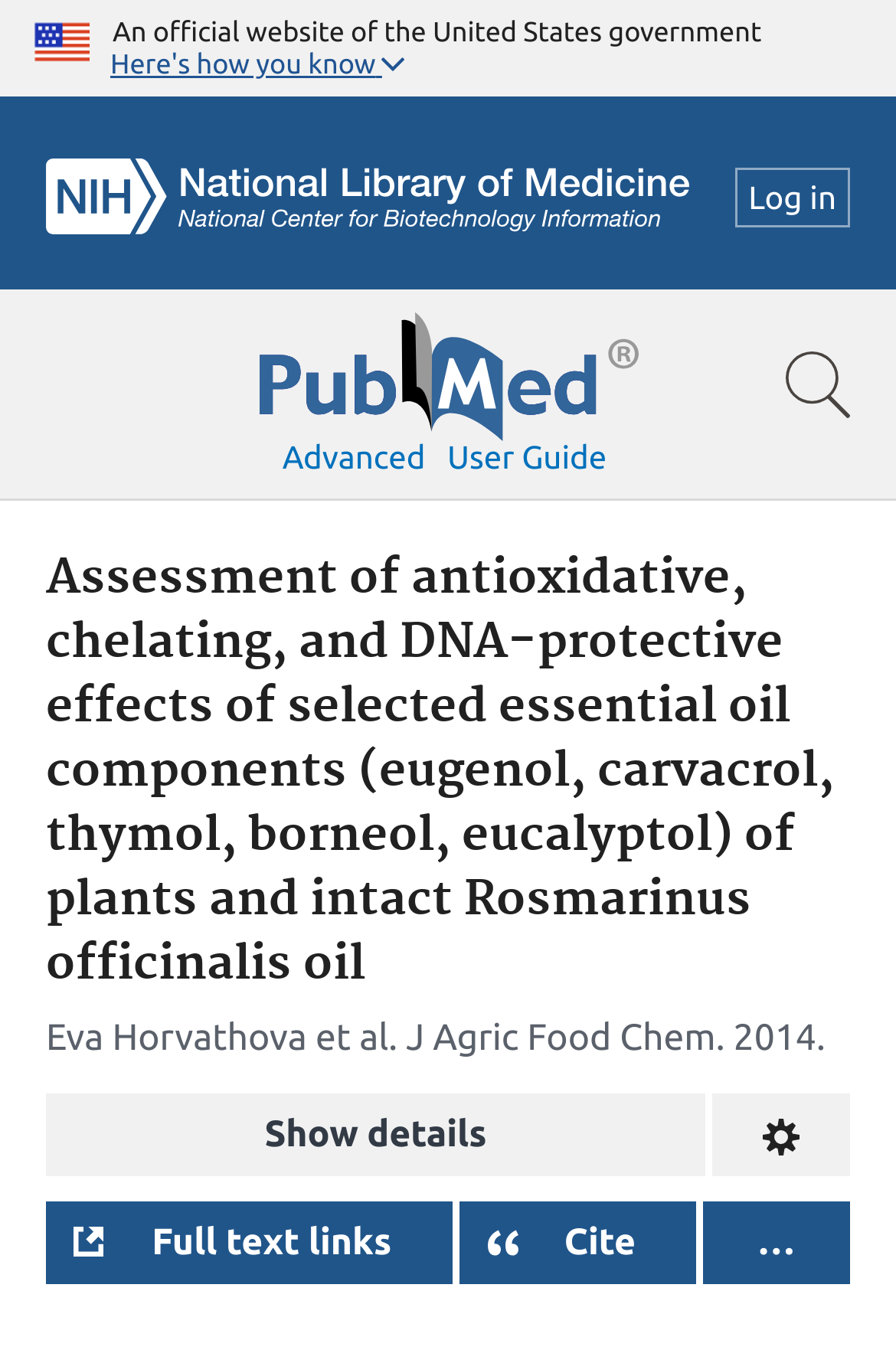What is the journal name?
Please look at the screenshot and answer using one word or phrase.

J Agric Food Chem